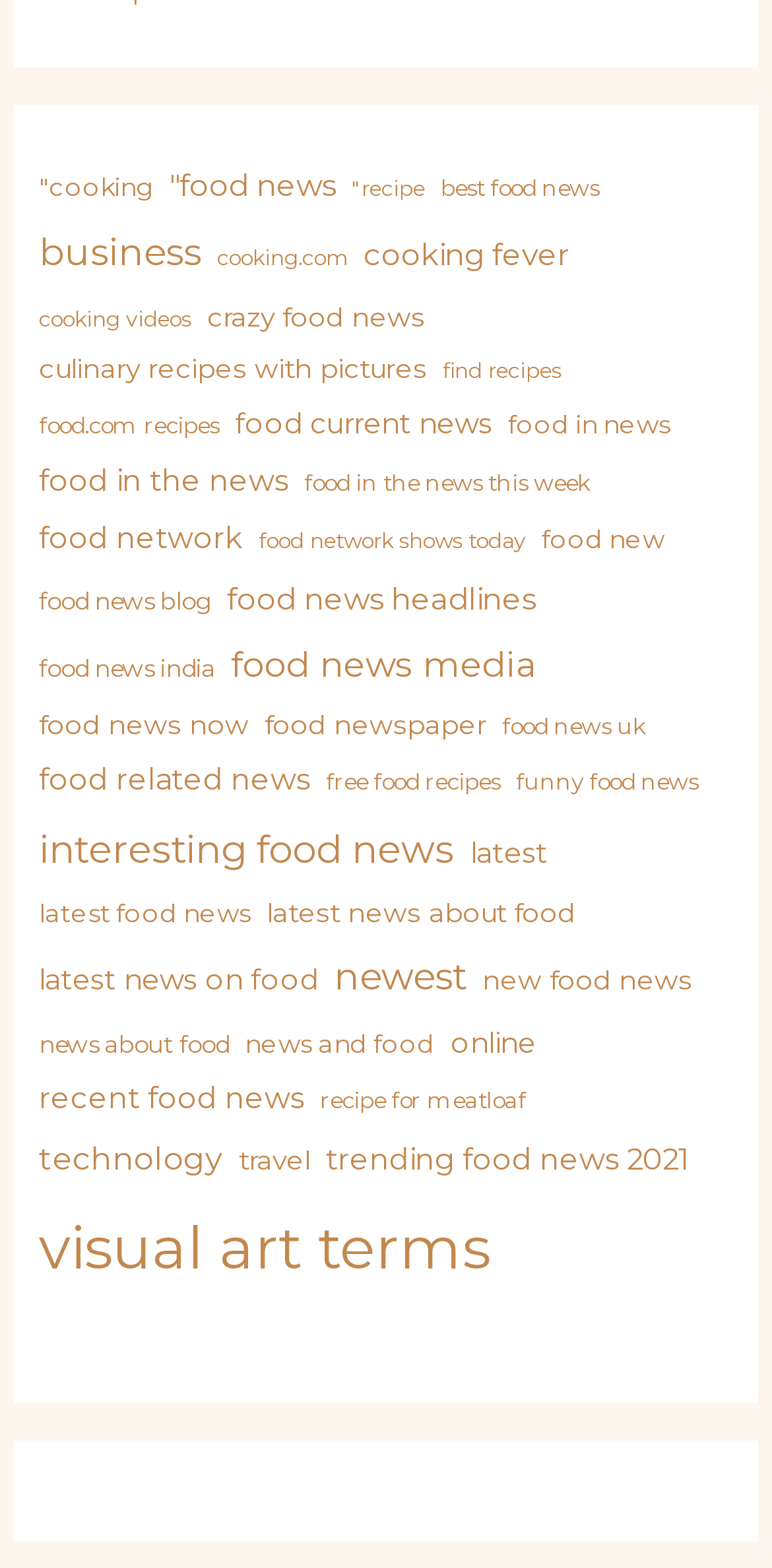Identify the bounding box coordinates of the area that should be clicked in order to complete the given instruction: "click on 'cooking (21 items)'". The bounding box coordinates should be four float numbers between 0 and 1, i.e., [left, top, right, bottom].

[0.05, 0.103, 0.199, 0.136]